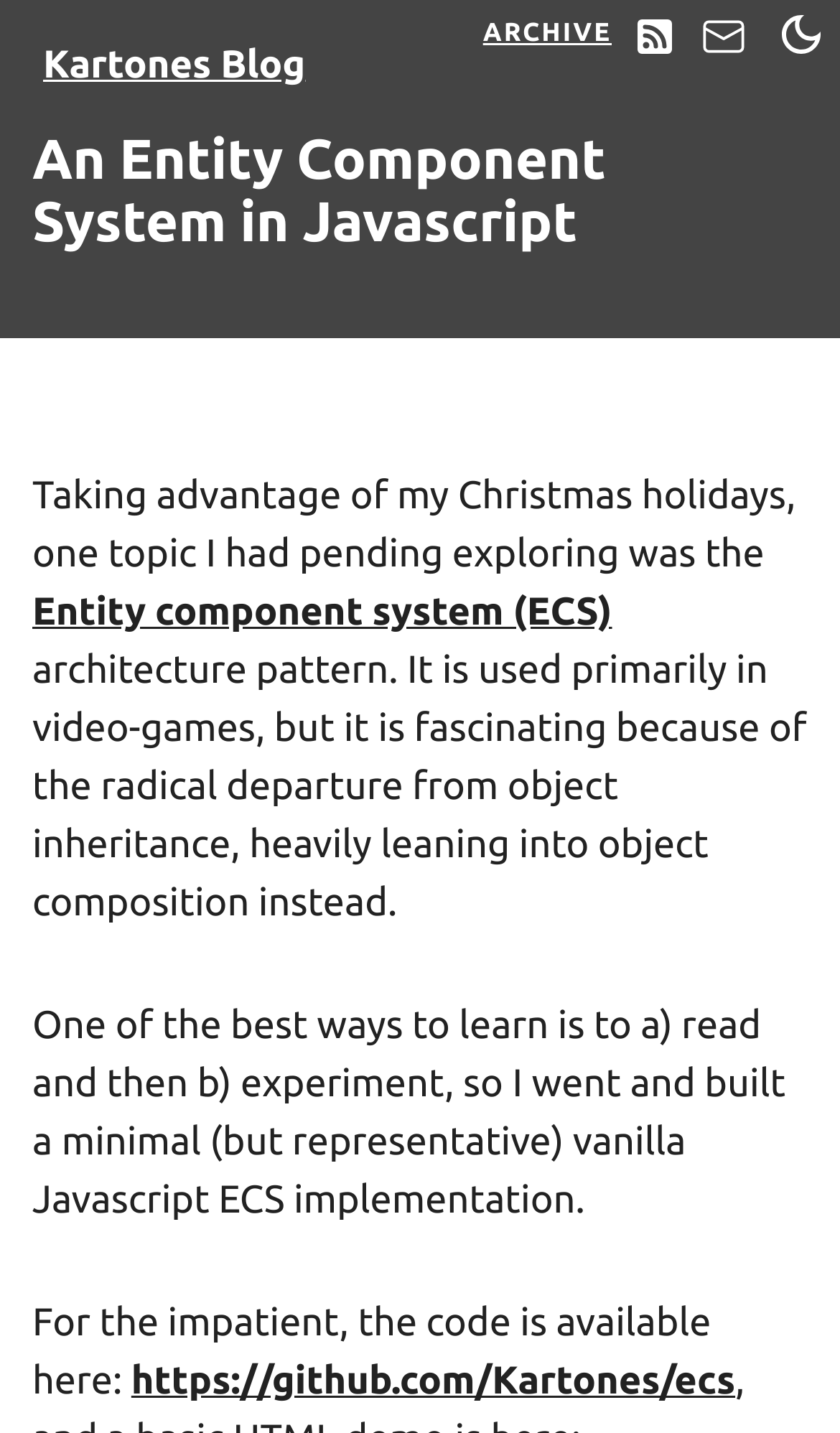Please find and give the text of the main heading on the webpage.

An Entity Component System in Javascript